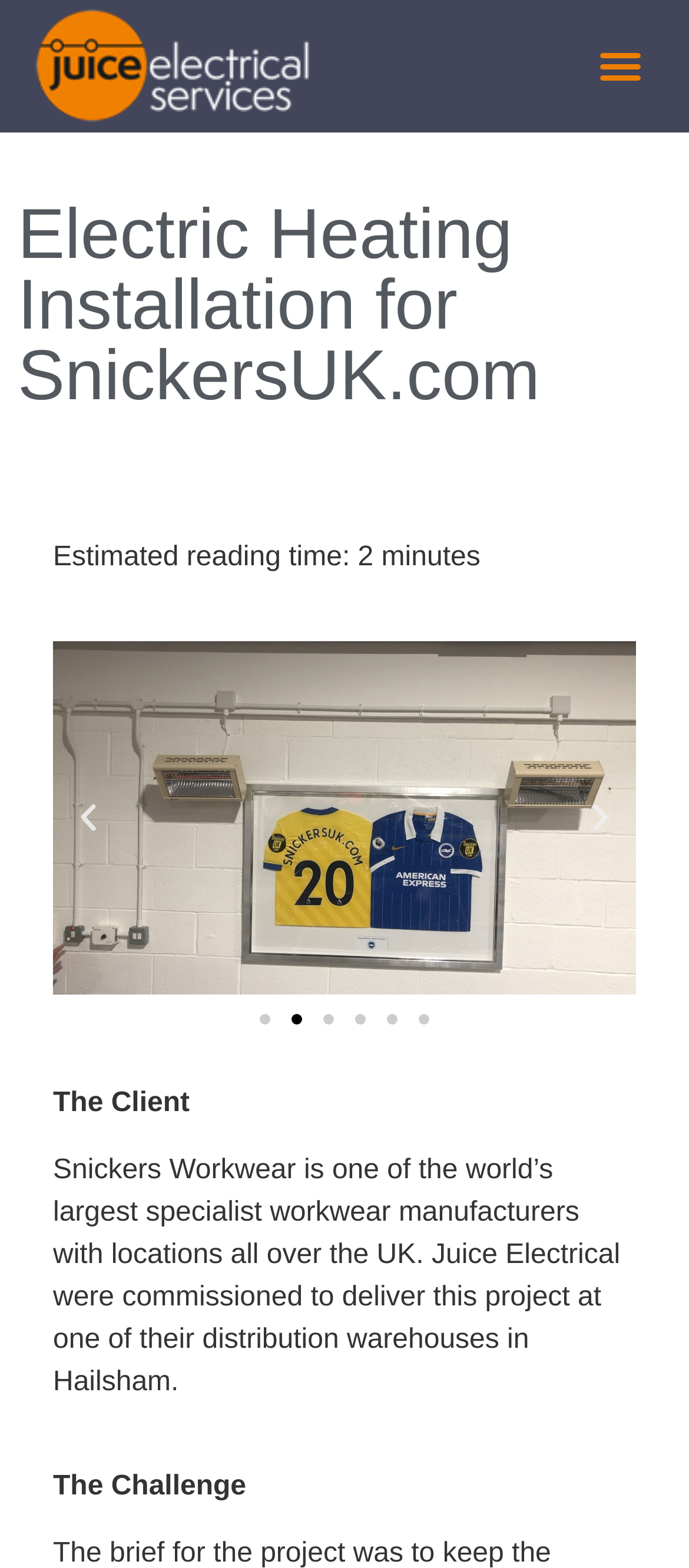How many slides are there?
Please provide a detailed and comprehensive answer to the question.

I counted the number of 'Go to slide' buttons, which are 6, indicating that there are 6 slides in total.